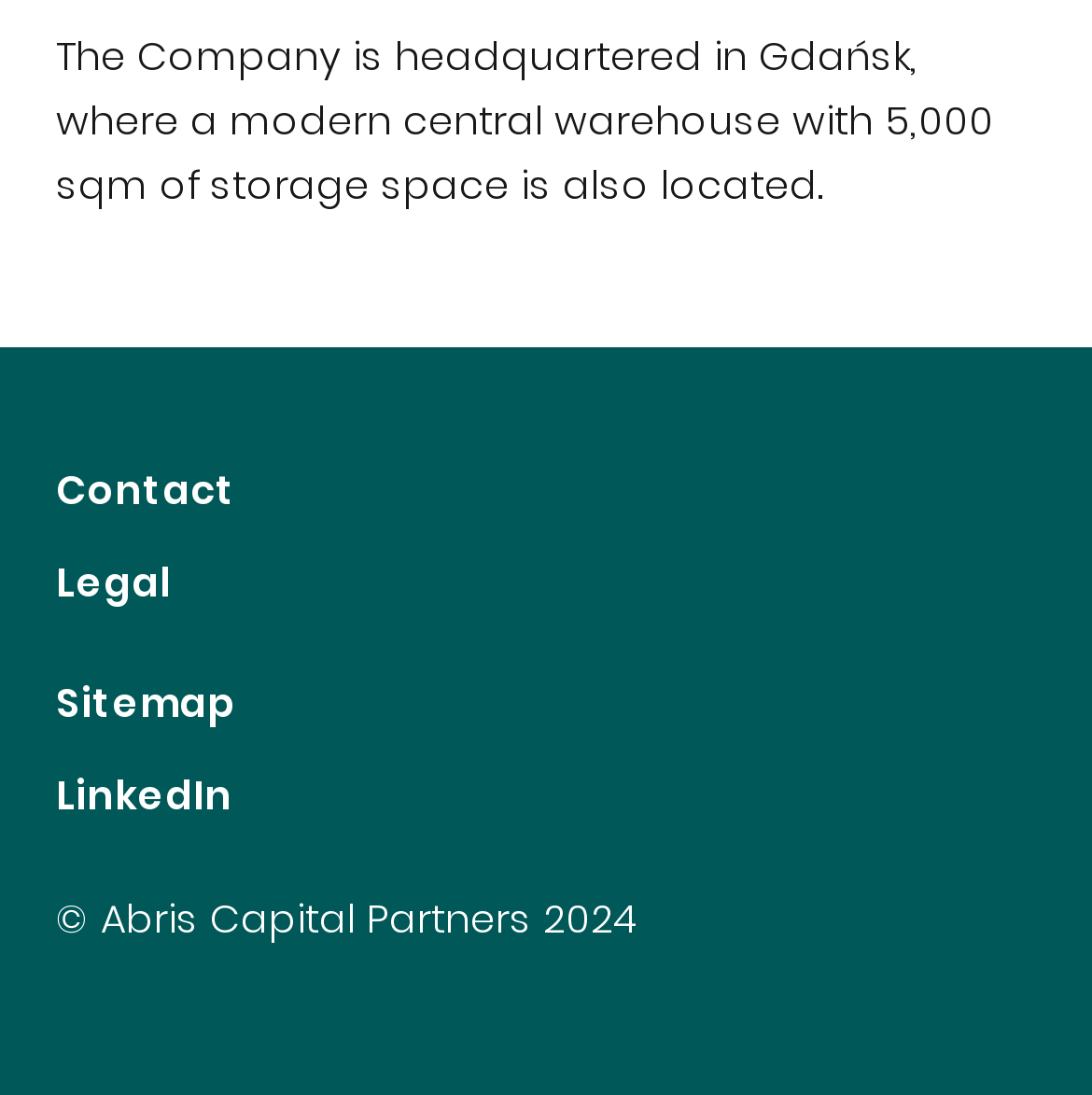Respond to the following question with a brief word or phrase:
What year is the copyright for?

2024